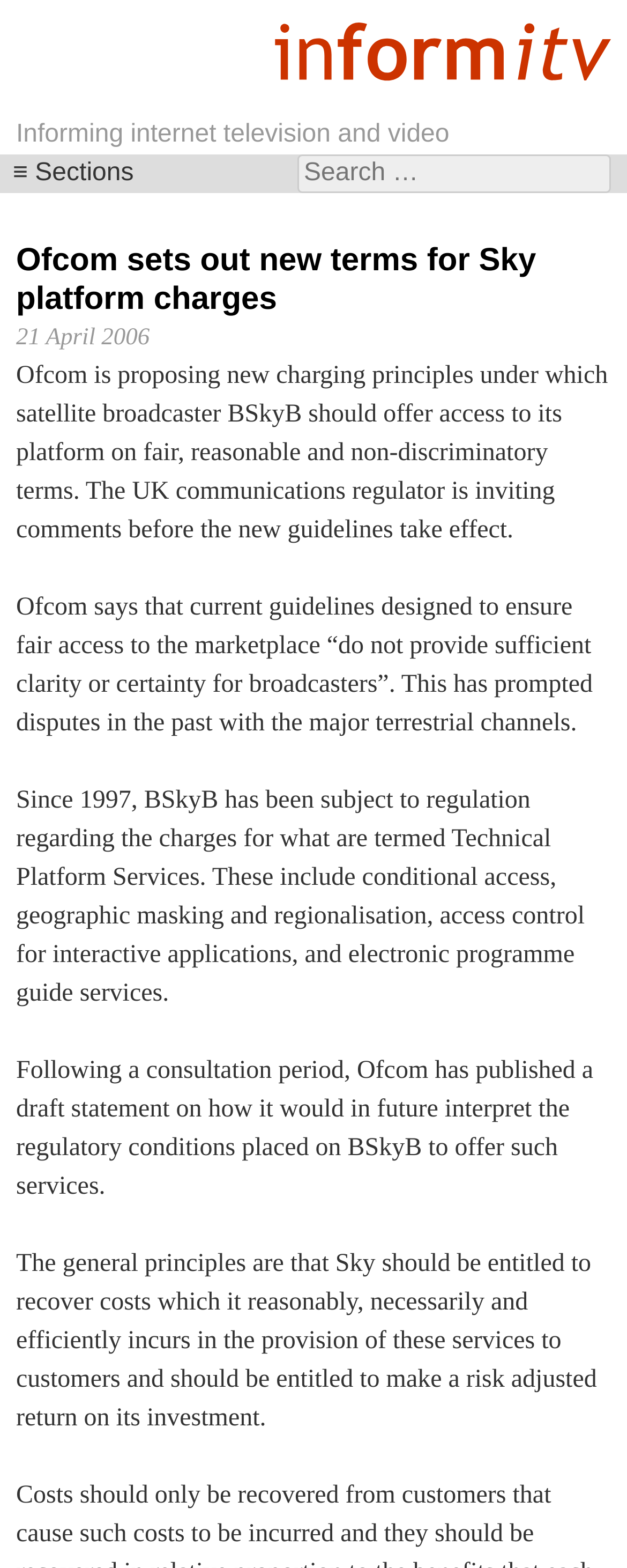What services are regulated by Ofcom?
Refer to the image and provide a concise answer in one word or phrase.

Technical Platform Services